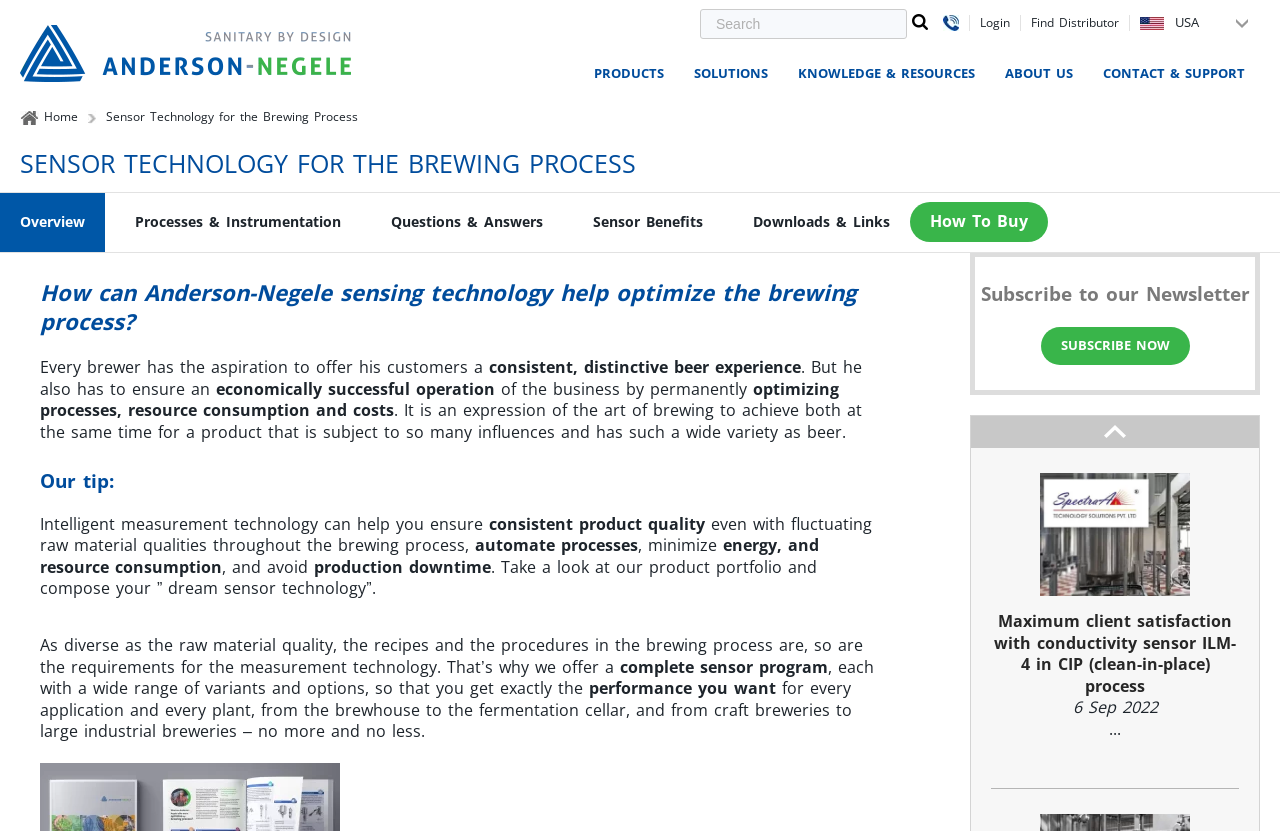What is the topic of the newsletter subscription section? Examine the screenshot and reply using just one word or a brief phrase.

Subscribe to our Newsletter